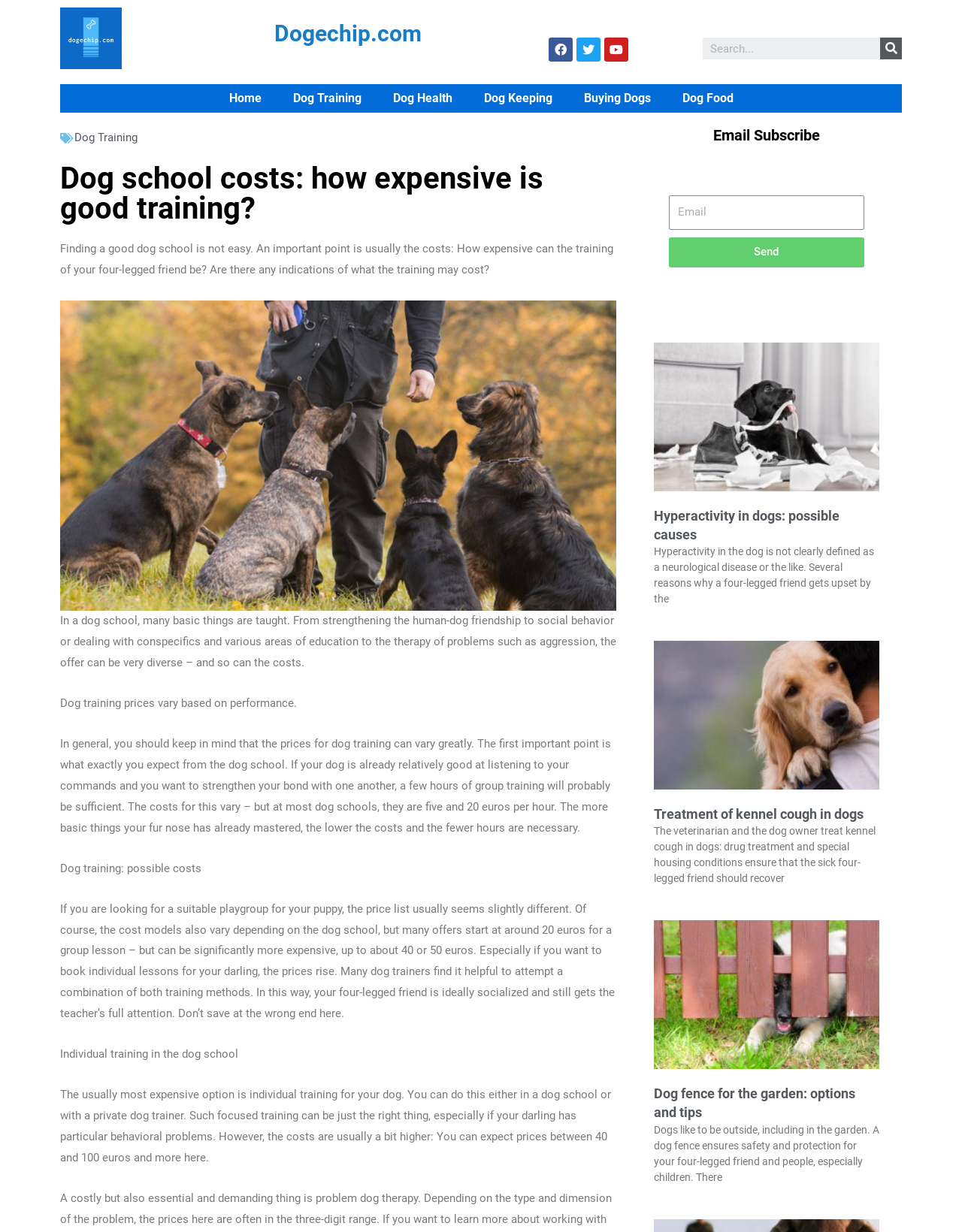Using the element description Buying Dogs, predict the bounding box coordinates for the UI element. Provide the coordinates in (top-left x, top-left y, bottom-right x, bottom-right y) format with values ranging from 0 to 1.

[0.59, 0.068, 0.693, 0.092]